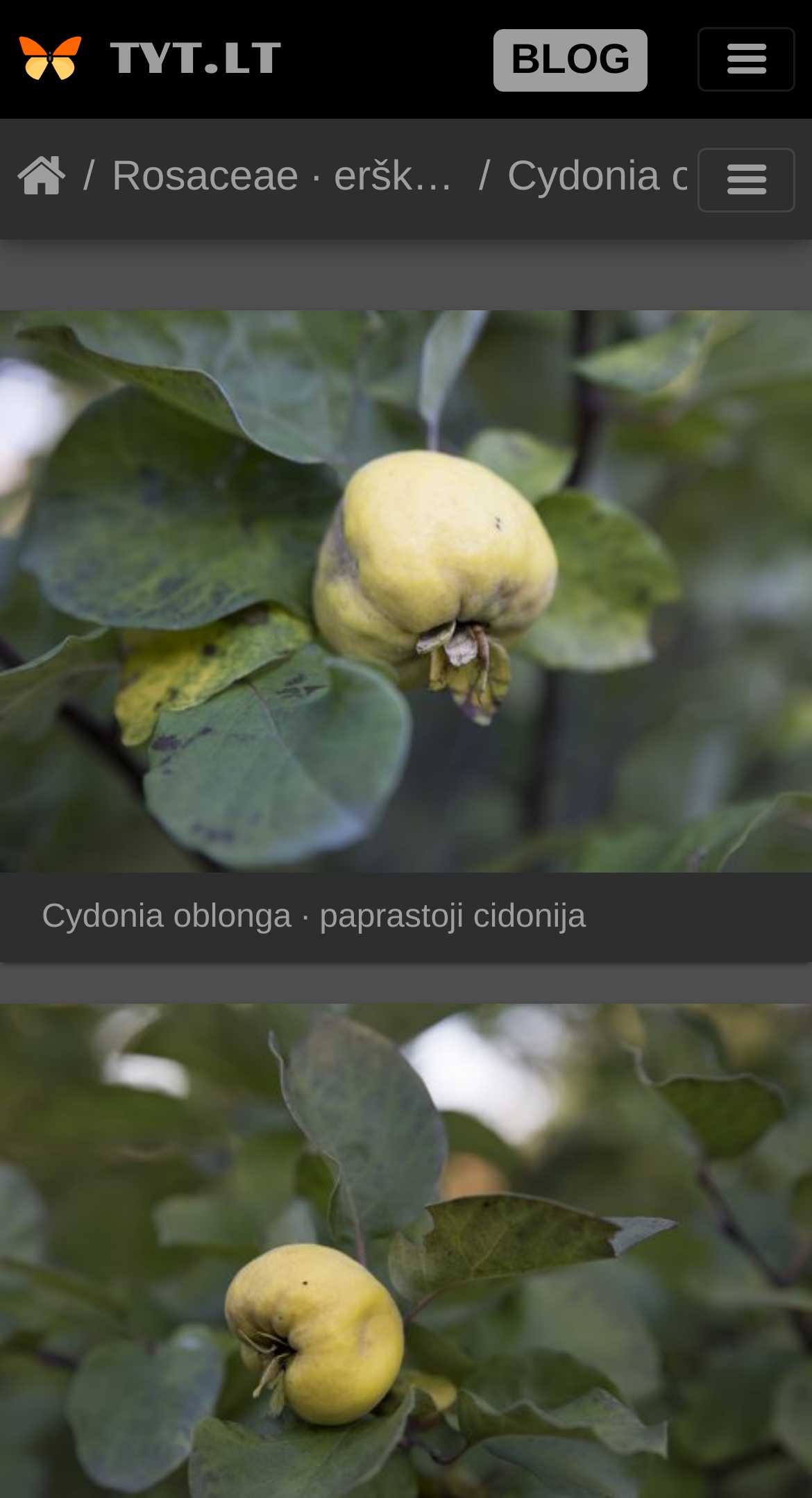What is the category of the current page?
Refer to the image and give a detailed answer to the question.

The category of the current page is indicated by the link '/ Rosaceae · erškėtiniai' located at the top of the webpage, which suggests that the current page is about a specific type of plant.